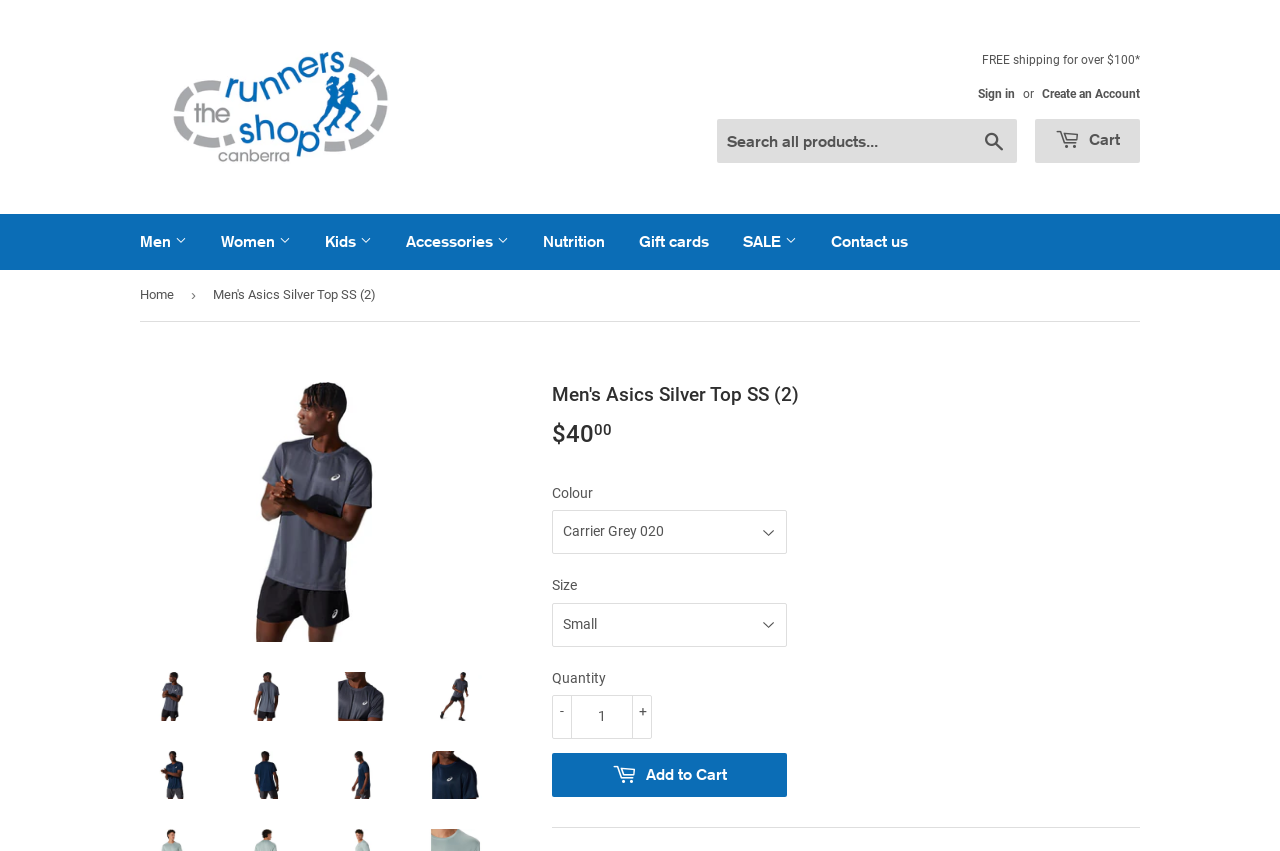Could you specify the bounding box coordinates for the clickable section to complete the following instruction: "Select a colour"?

[0.431, 0.6, 0.615, 0.651]